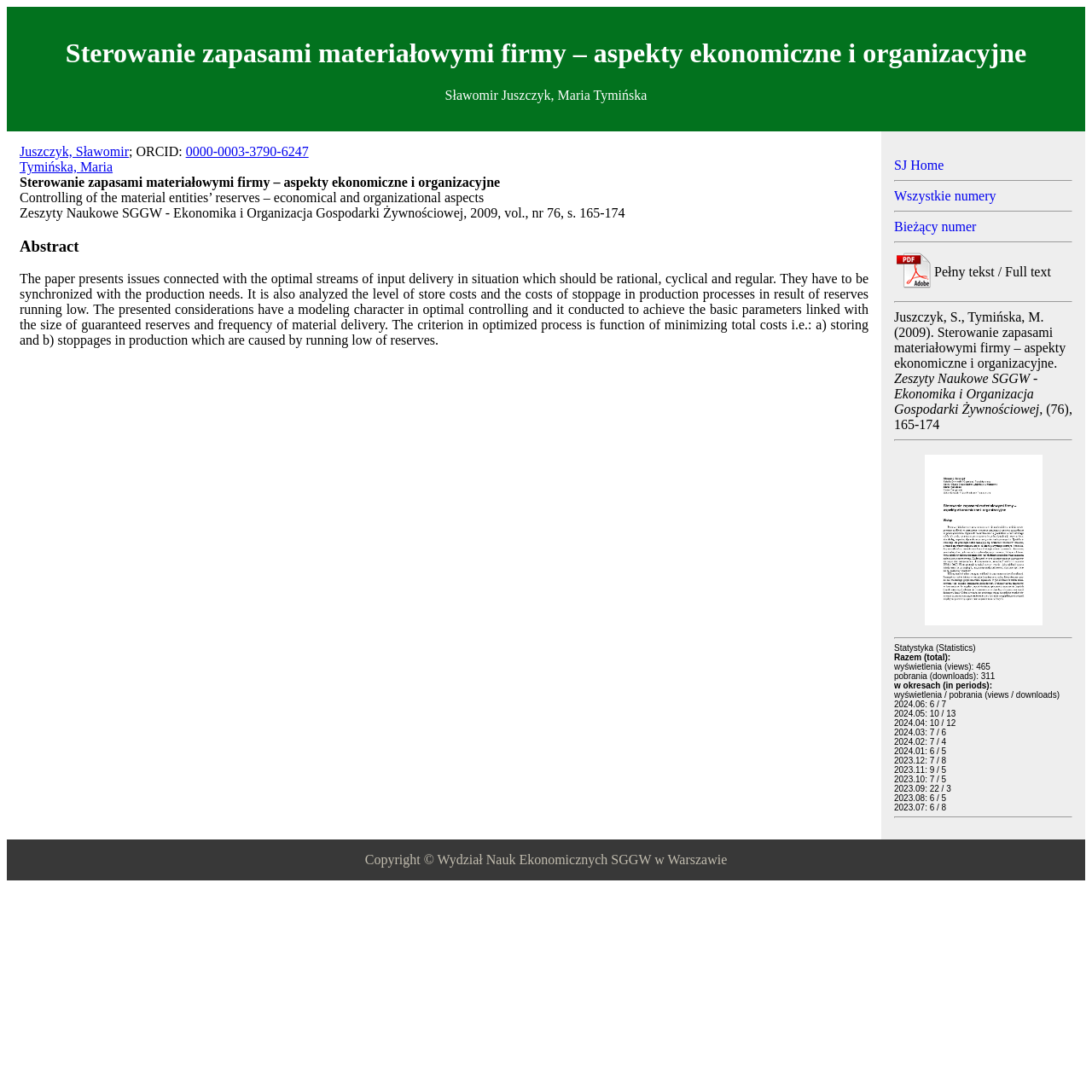Please provide a comprehensive response to the question below by analyzing the image: 
What is the title of the article?

The title of the article can be found in the heading element with the text 'Sterowanie zapasami materiałowymi firmy – aspekty ekonomiczne i organizacyjne' which is located at the top of the webpage.